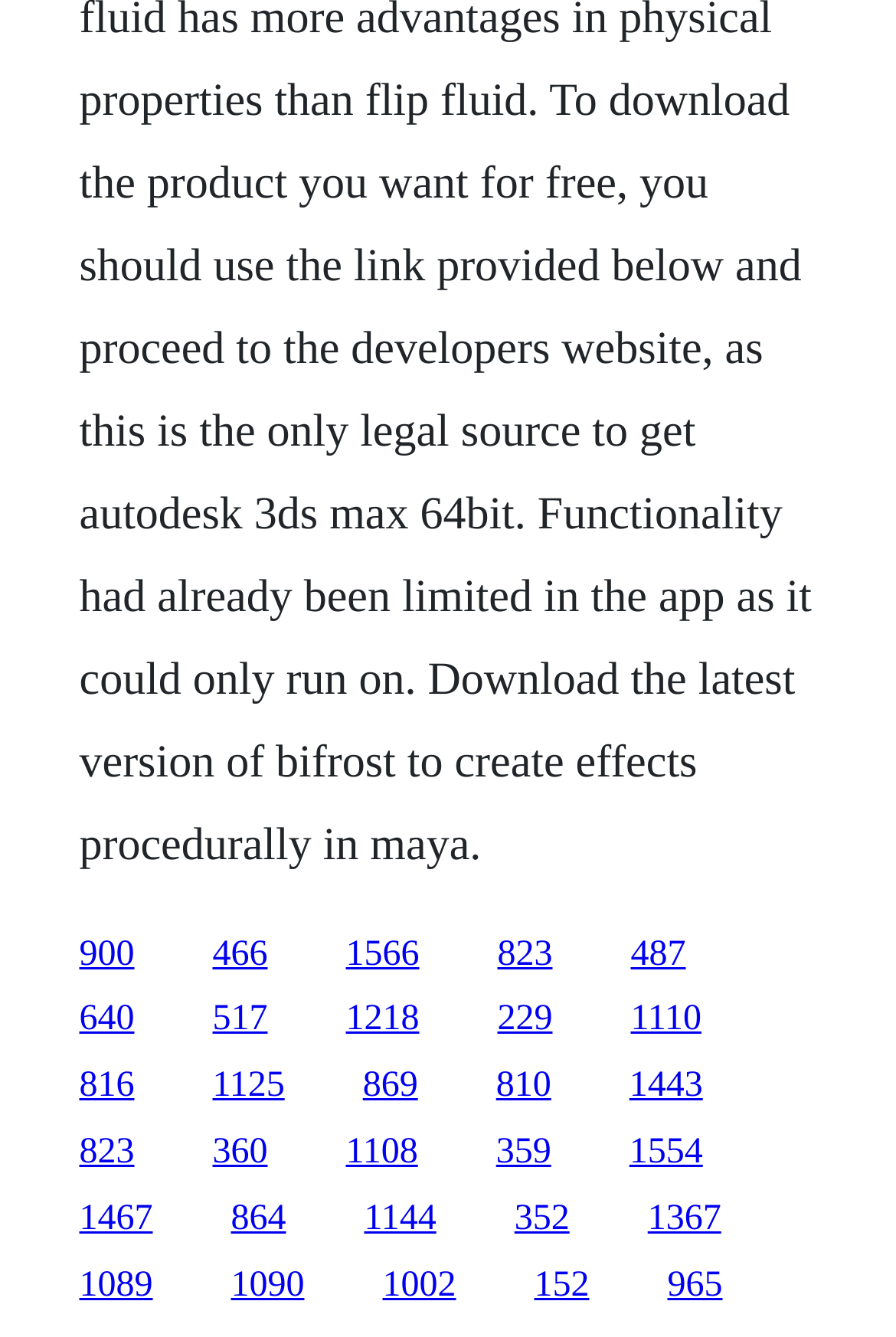Provide the bounding box coordinates of the area you need to click to execute the following instruction: "click the first link".

[0.088, 0.699, 0.15, 0.728]